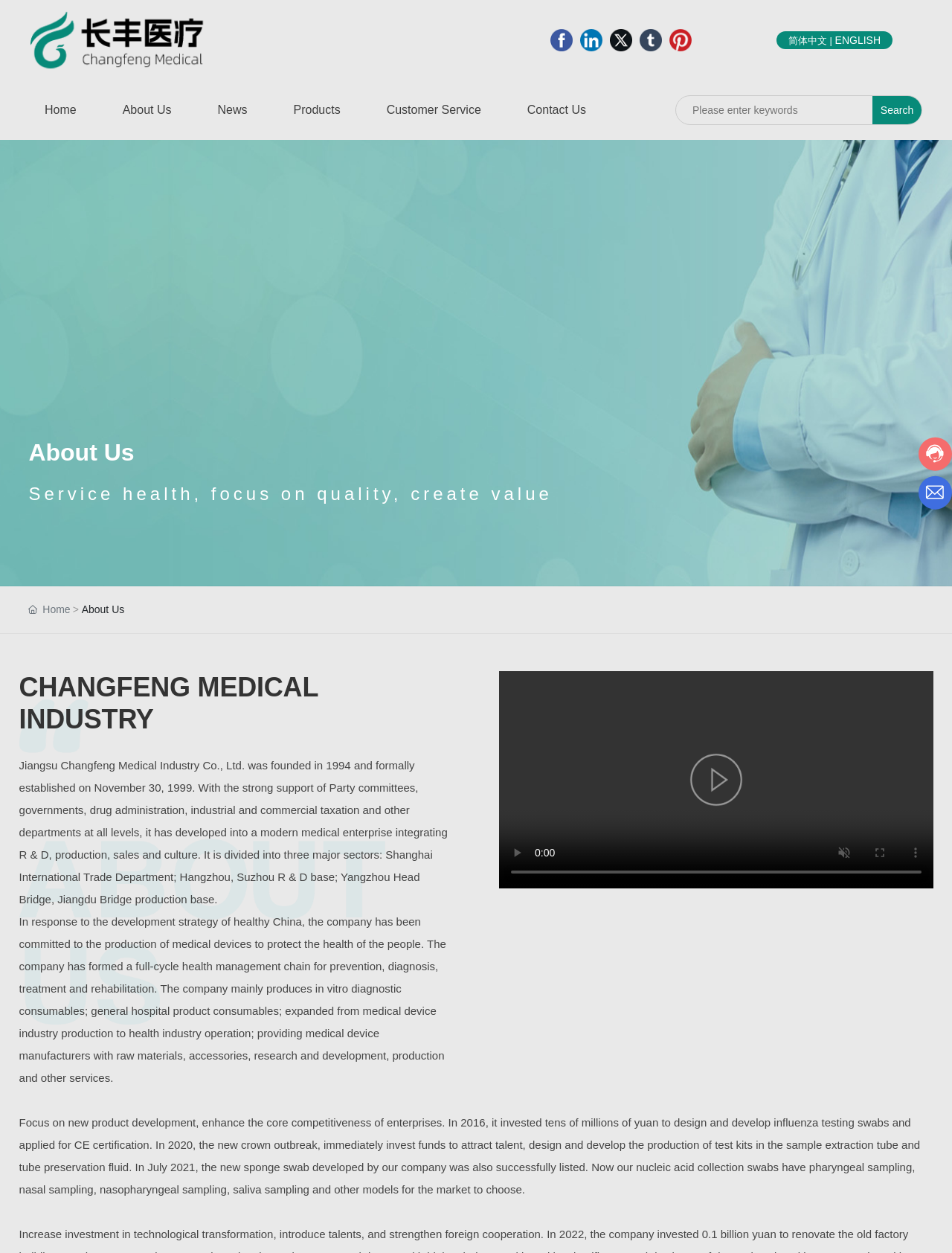Locate the bounding box for the described UI element: "title="Pinterest"". Ensure the coordinates are four float numbers between 0 and 1, formatted as [left, top, right, bottom].

[0.703, 0.023, 0.727, 0.041]